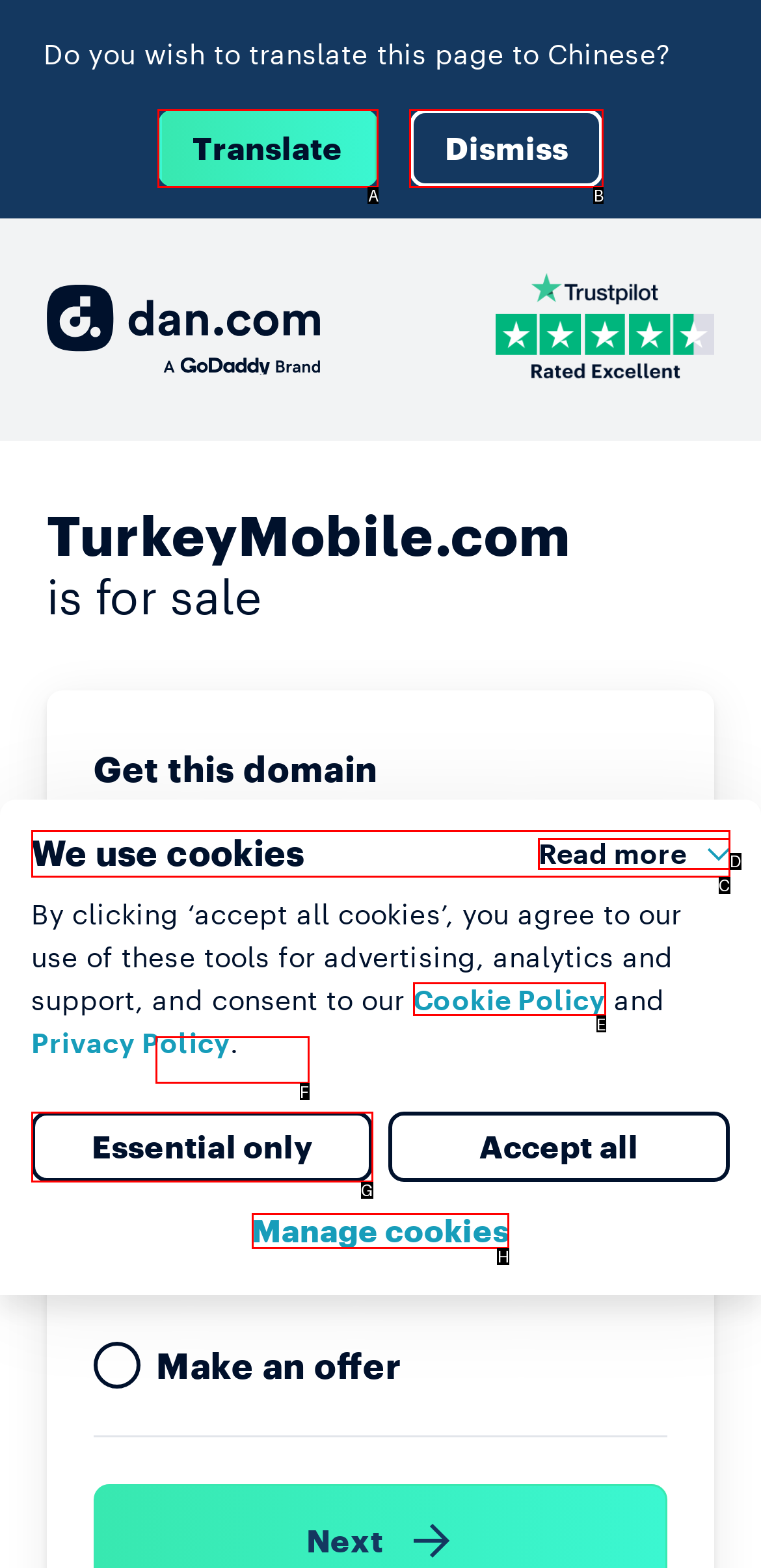For the instruction: Buy the domain now, determine the appropriate UI element to click from the given options. Respond with the letter corresponding to the correct choice.

F